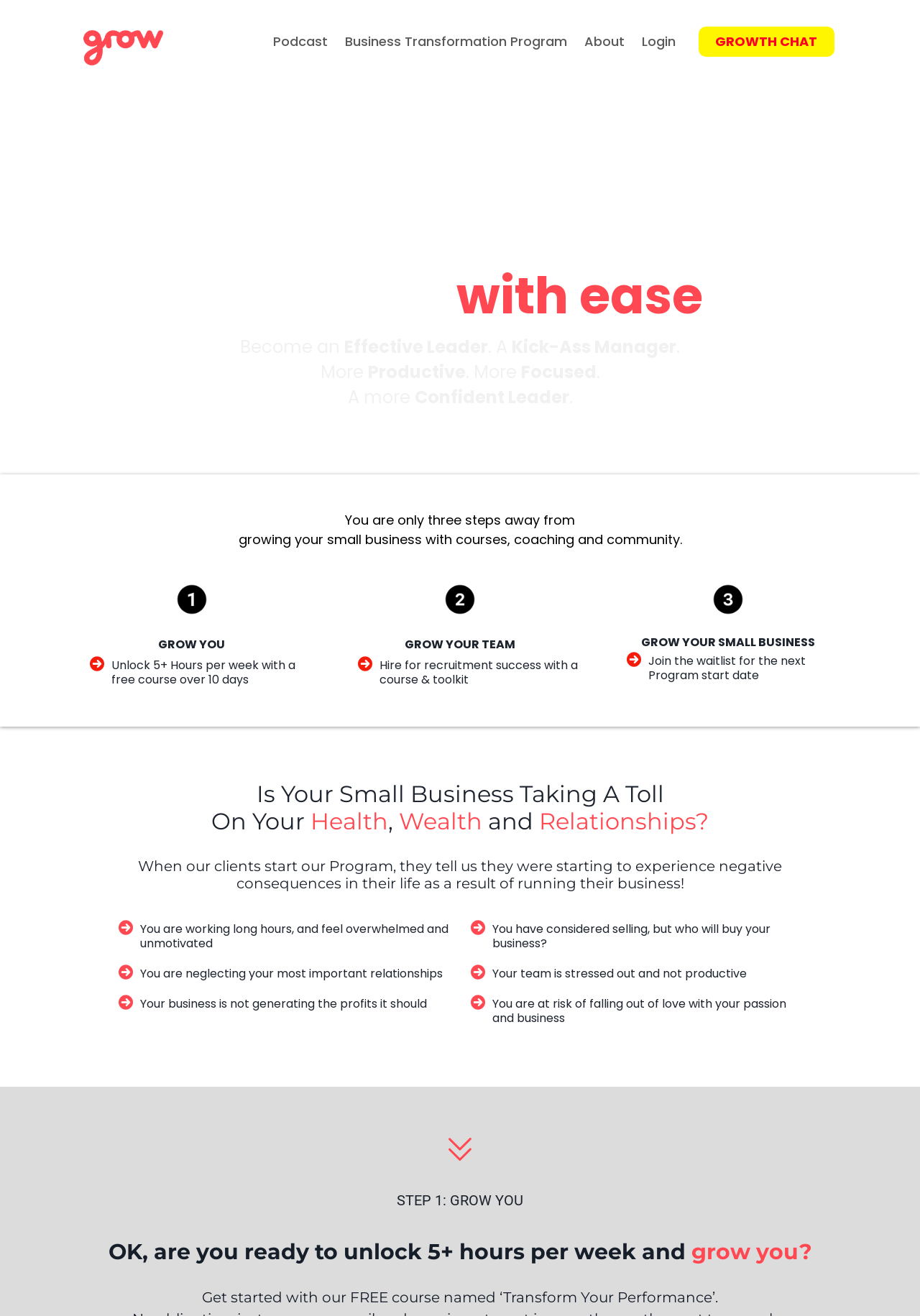Respond with a single word or phrase to the following question:
What is the benefit of joining the program?

Unlock 5+ hours per week